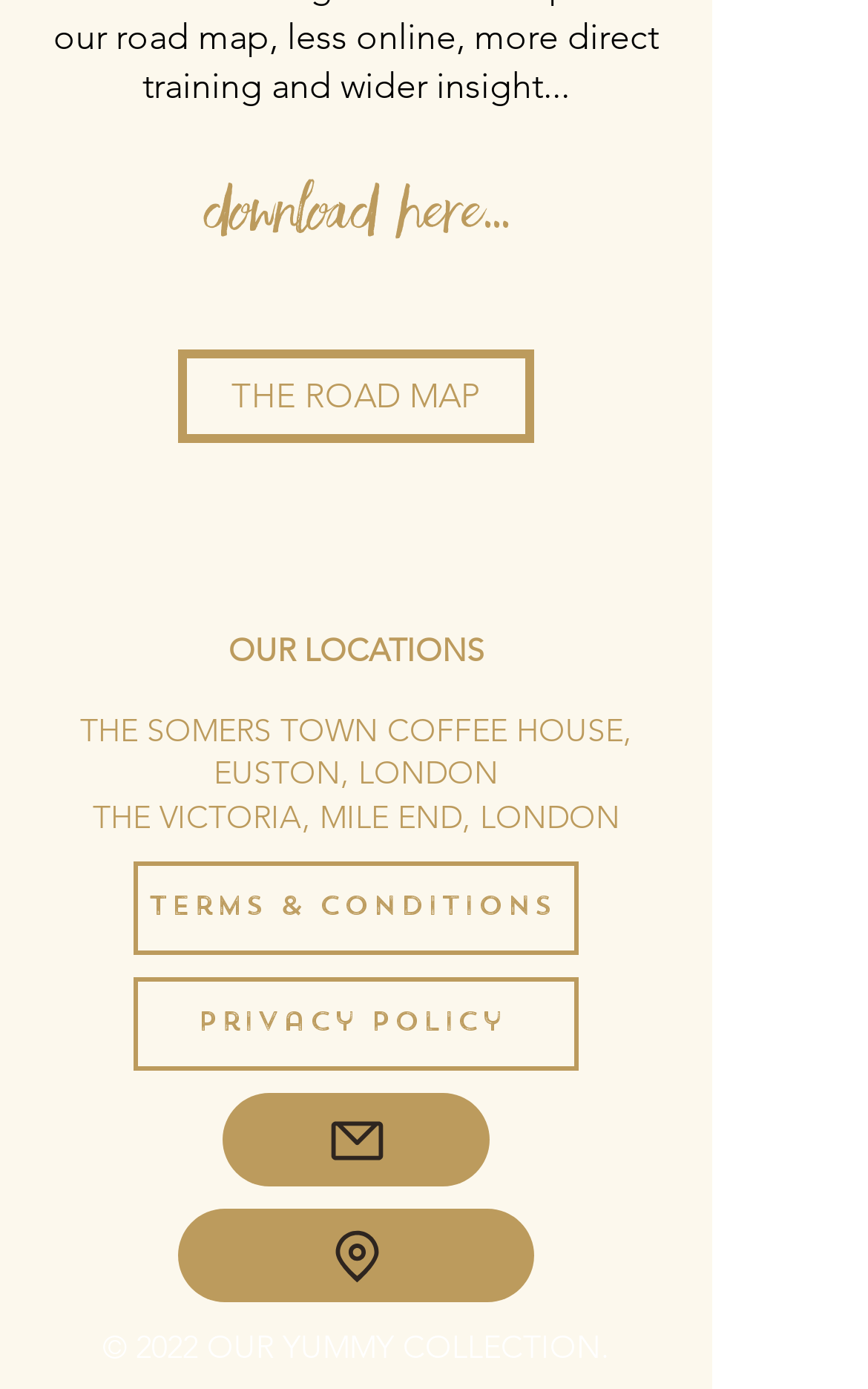Please locate the clickable area by providing the bounding box coordinates to follow this instruction: "Visit Instagram".

[0.236, 0.381, 0.326, 0.437]